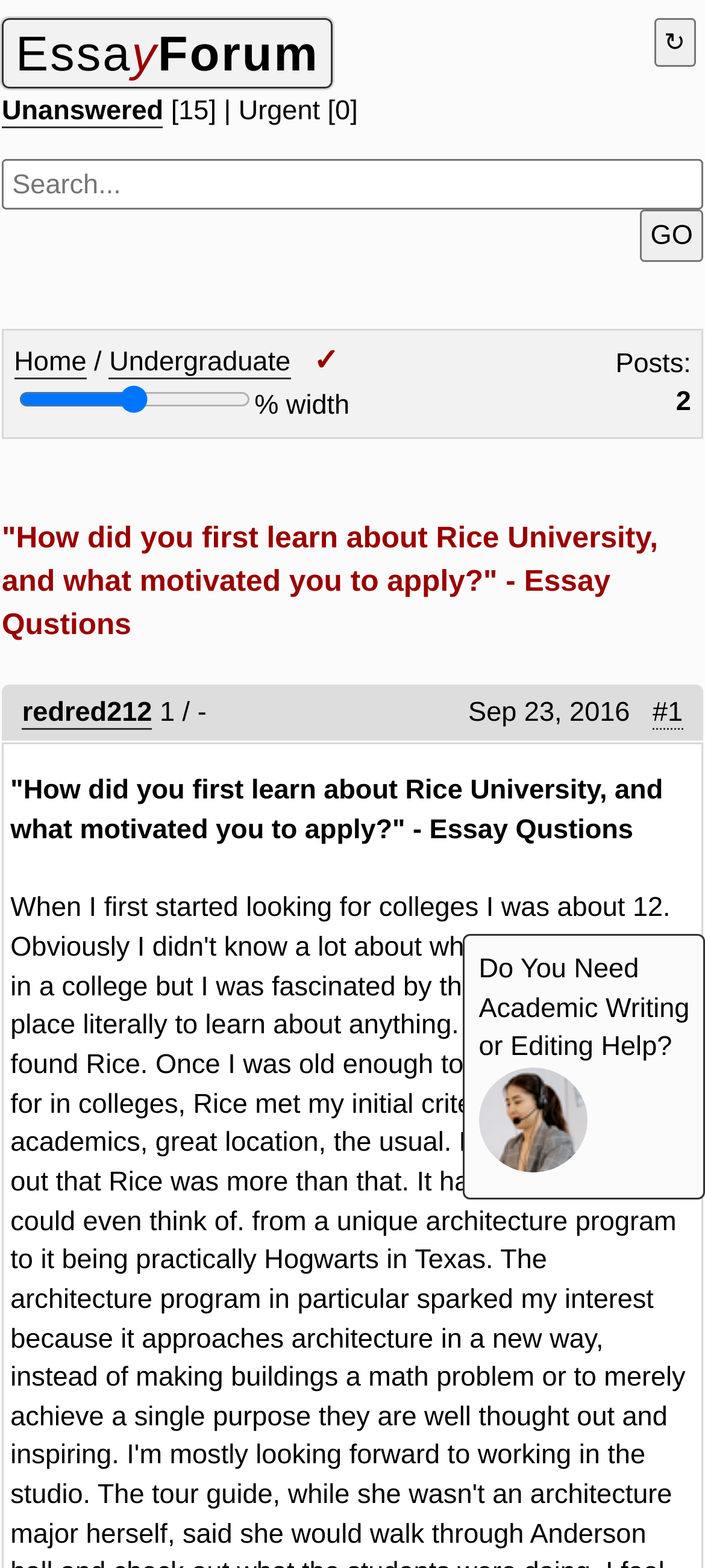Pinpoint the bounding box coordinates of the clickable element to carry out the following instruction: "Click on the 'GO' button."

[0.908, 0.134, 0.997, 0.167]